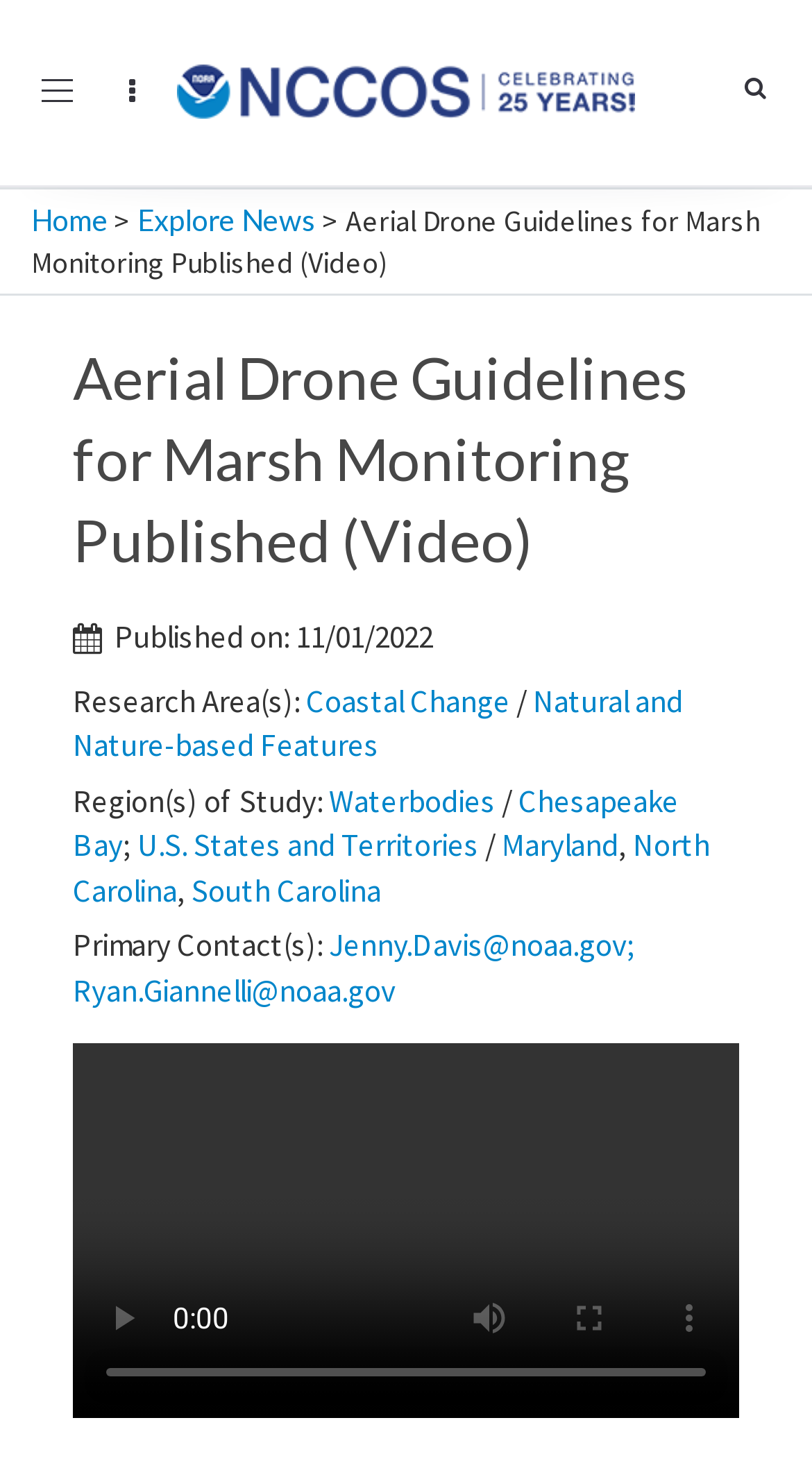Locate the bounding box coordinates of the element I should click to achieve the following instruction: "Play the video".

[0.09, 0.858, 0.213, 0.926]